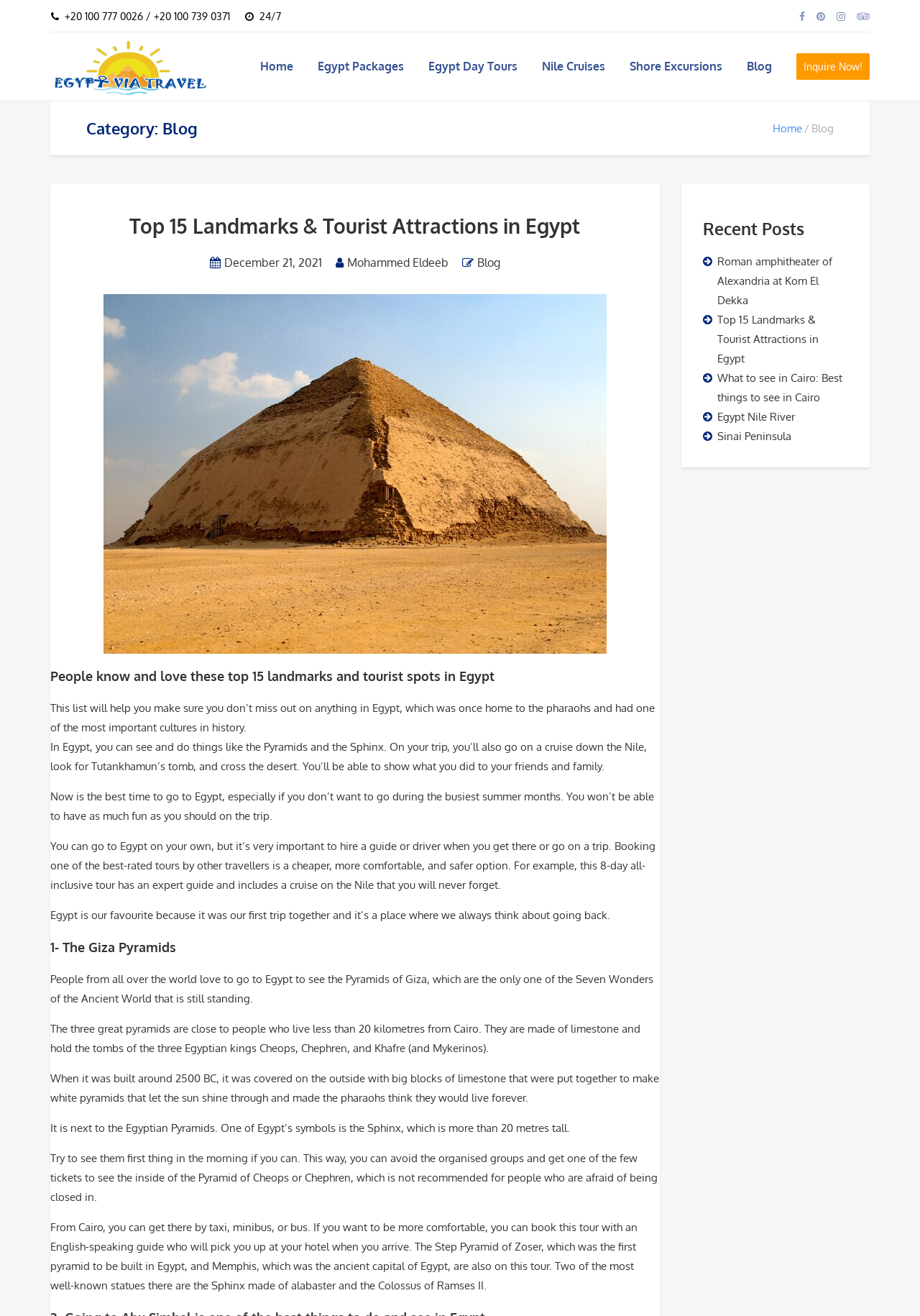Please provide a short answer using a single word or phrase for the question:
How many landmarks are mentioned in the blog post?

15